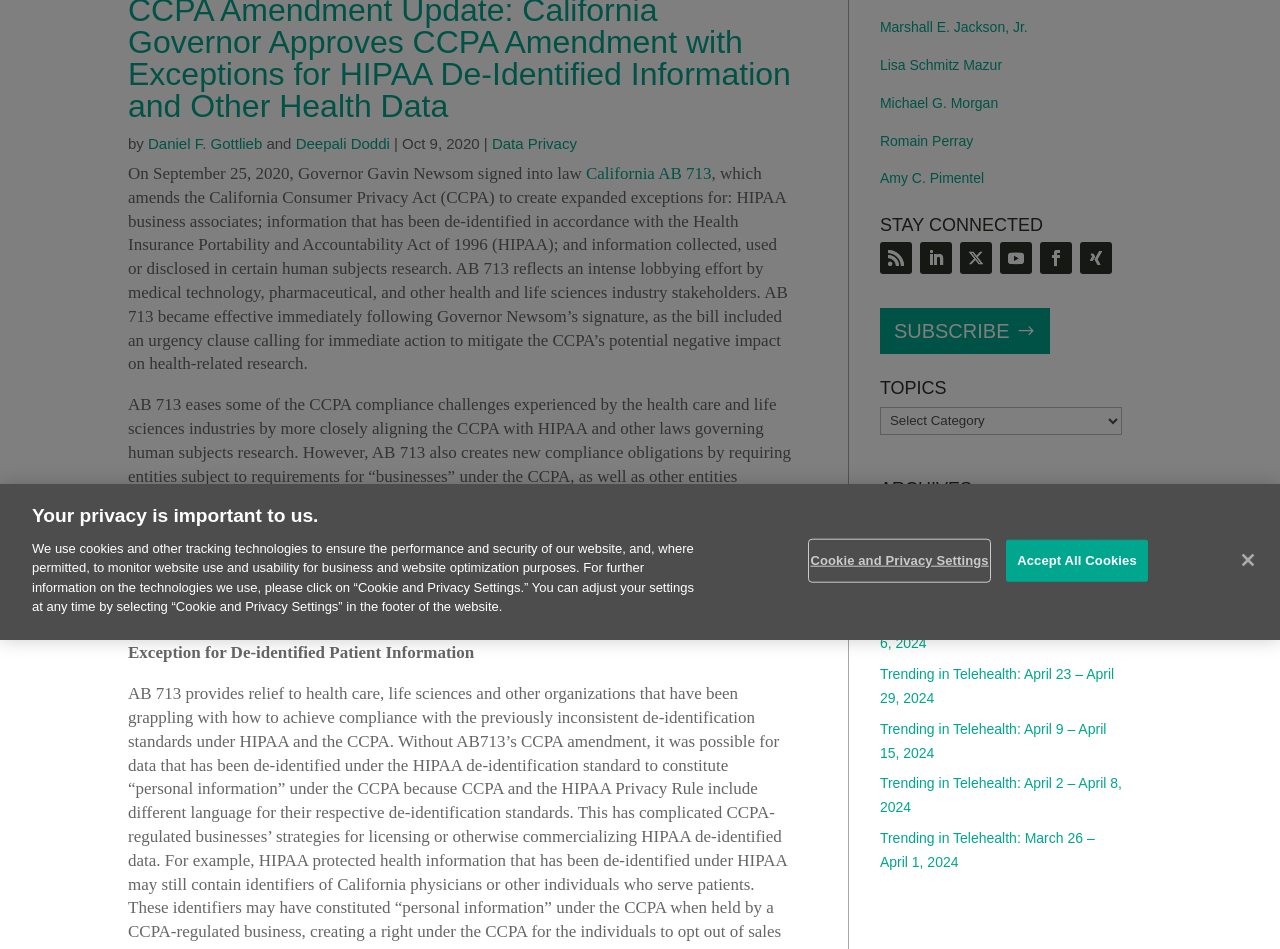Identify the bounding box for the given UI element using the description provided. Coordinates should be in the format (top-left x, top-left y, bottom-right x, bottom-right y) and must be between 0 and 1. Here is the description: Data Privacy

[0.384, 0.143, 0.451, 0.16]